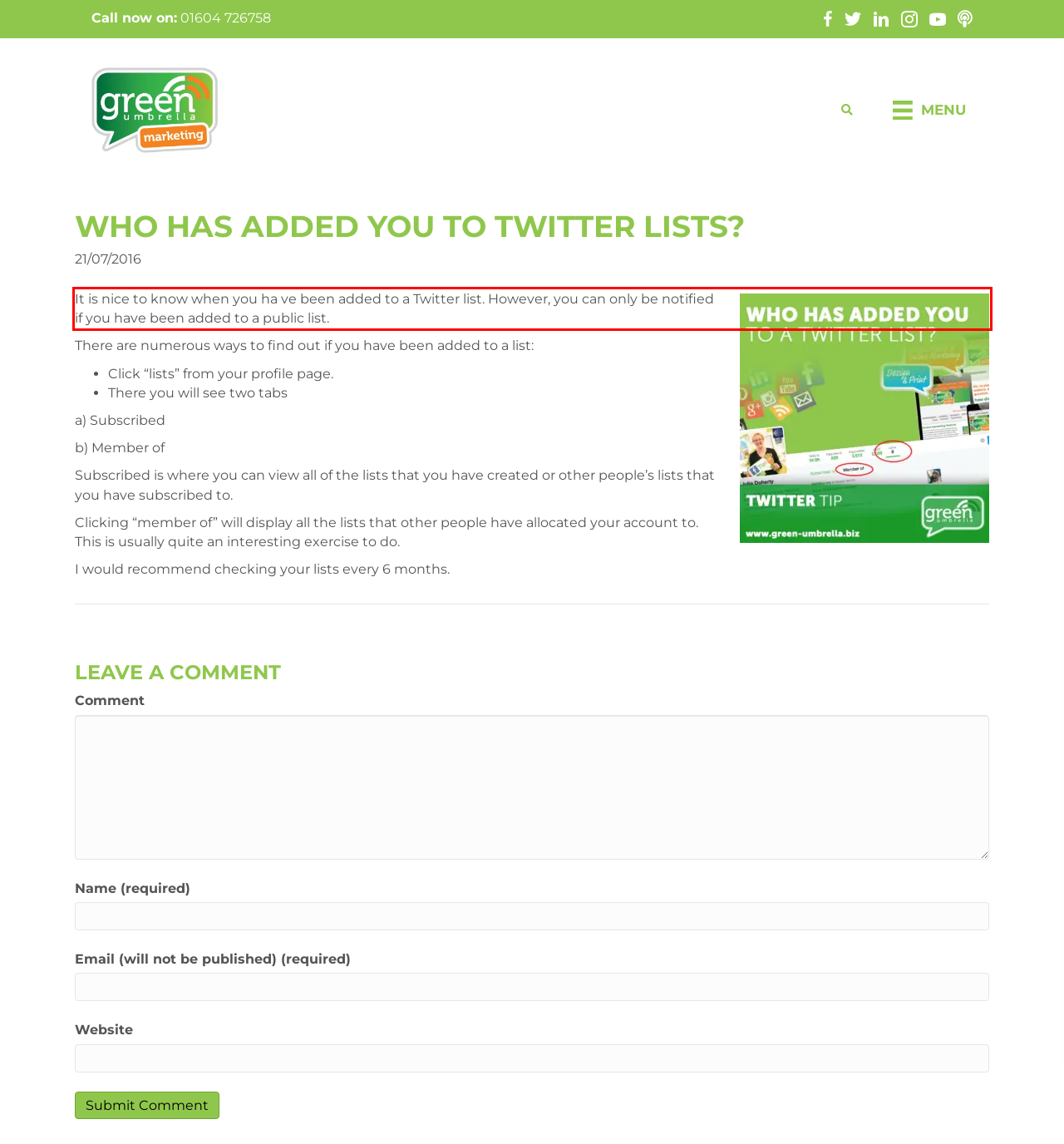With the given screenshot of a webpage, locate the red rectangle bounding box and extract the text content using OCR.

It is nice to know when you ha ve been added to a Twitter list. However, you can only be notified if you have been added to a public list.